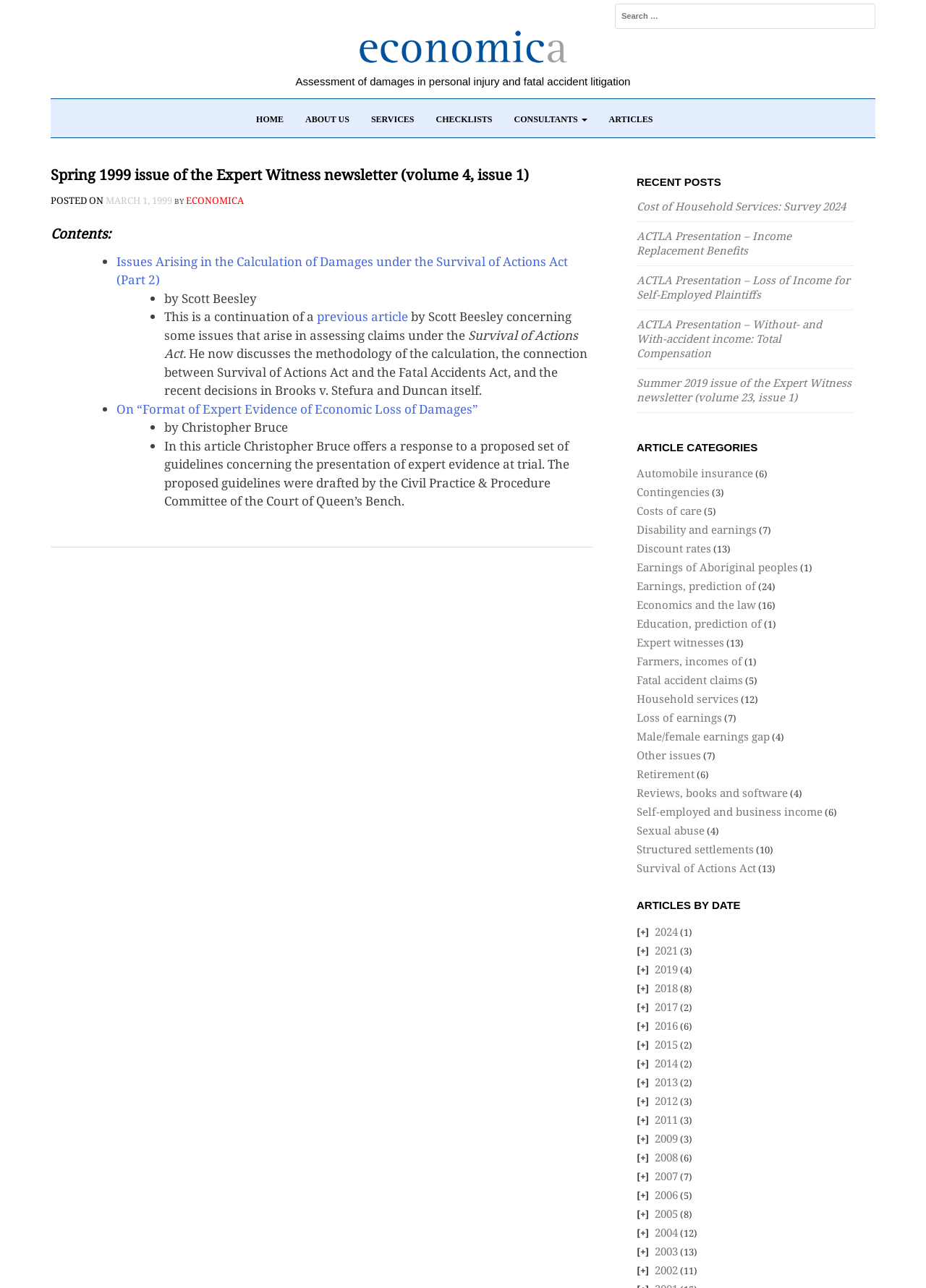Using the information from the screenshot, answer the following question thoroughly:
What is the topic of the article 'On “Format of Expert Evidence of Economic Loss of Damages”'?

I found the article 'On “Format of Expert Evidence of Economic Loss of Damages”' under the 'Contents:' section, which suggests that the topic of the article is related to the format of expert evidence of economic loss of damages.